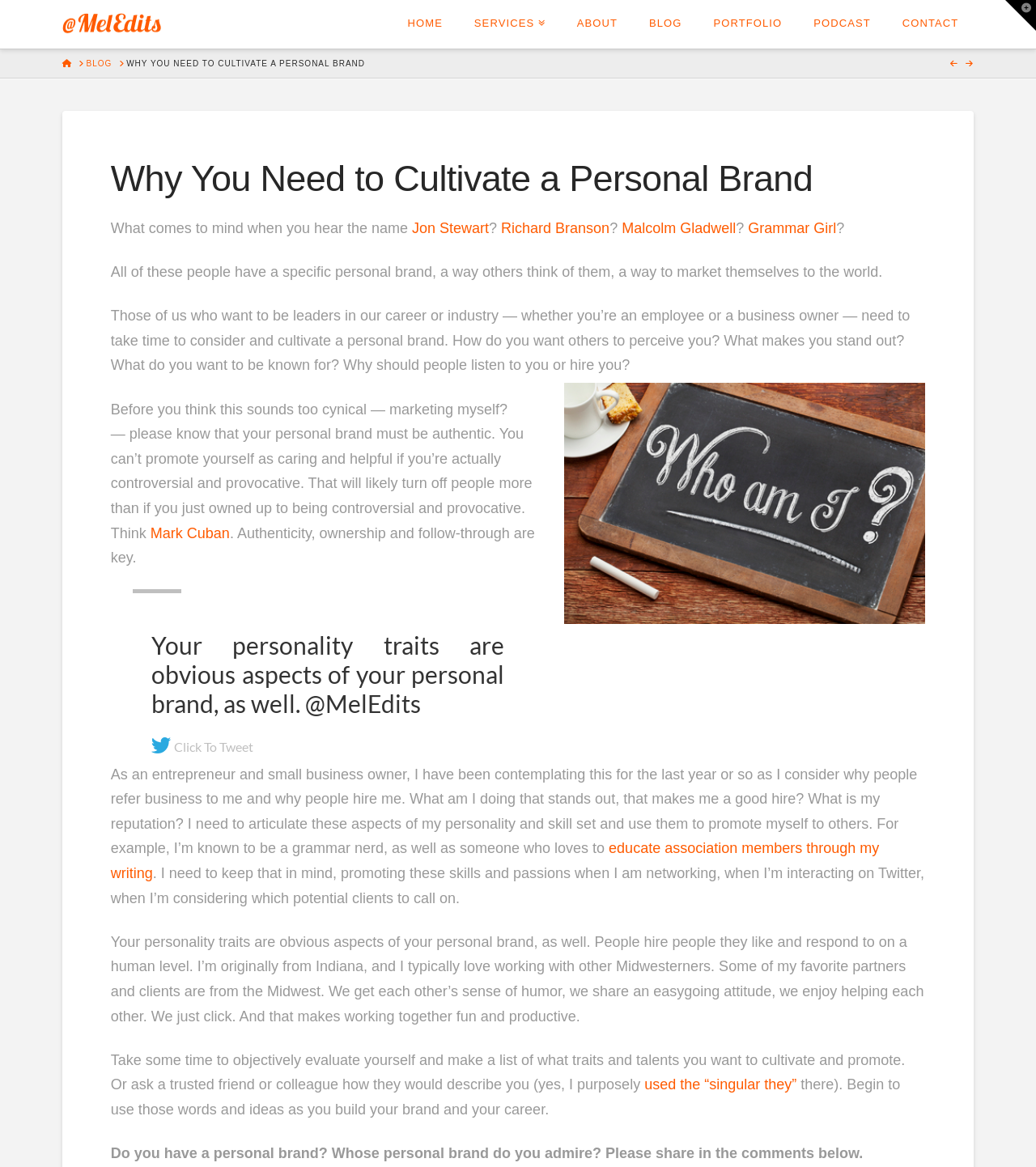Write a detailed summary of the webpage, including text, images, and layout.

This webpage is about cultivating a personal brand, with a focus on career and industry leadership. At the top, there is a navigation menu with links to "HOME", "SERVICES", "ABOUT", "BLOG", "PORTFOLIO", "PODCAST", and "CONTACT". Below this, there is a breadcrumb navigation section with links to "HOME" and "BLOG", as well as the current page, "WHY YOU NEED TO CULTIVATE A PERSONAL BRAND".

The main content of the page is divided into several sections. The first section has a heading "Why You Need to Cultivate a Personal Brand" and discusses the importance of personal branding for career advancement. There are several links to well-known individuals, such as Jon Stewart and Richard Branson, who have successfully cultivated their personal brands.

The next section has a chalkboard image with the words "Who am I?" and discusses the need for authenticity in personal branding. There are links to Mark Cuban and a quote about the importance of authenticity, ownership, and follow-through.

The following sections discuss the author's personal experience with cultivating their own personal brand, including their personality traits, skills, and passions. There are links to the author's Twitter handle and a mention of their love for educating association members through their writing.

The final section encourages readers to evaluate themselves and make a list of traits and talents they want to cultivate and promote. There is a call to action to share thoughts on personal branding in the comments below.

At the bottom of the page, there is a button to toggle the widget bar and a link to "Back to Top". There are also several social media links, represented by icons, in the top-right corner of the page.